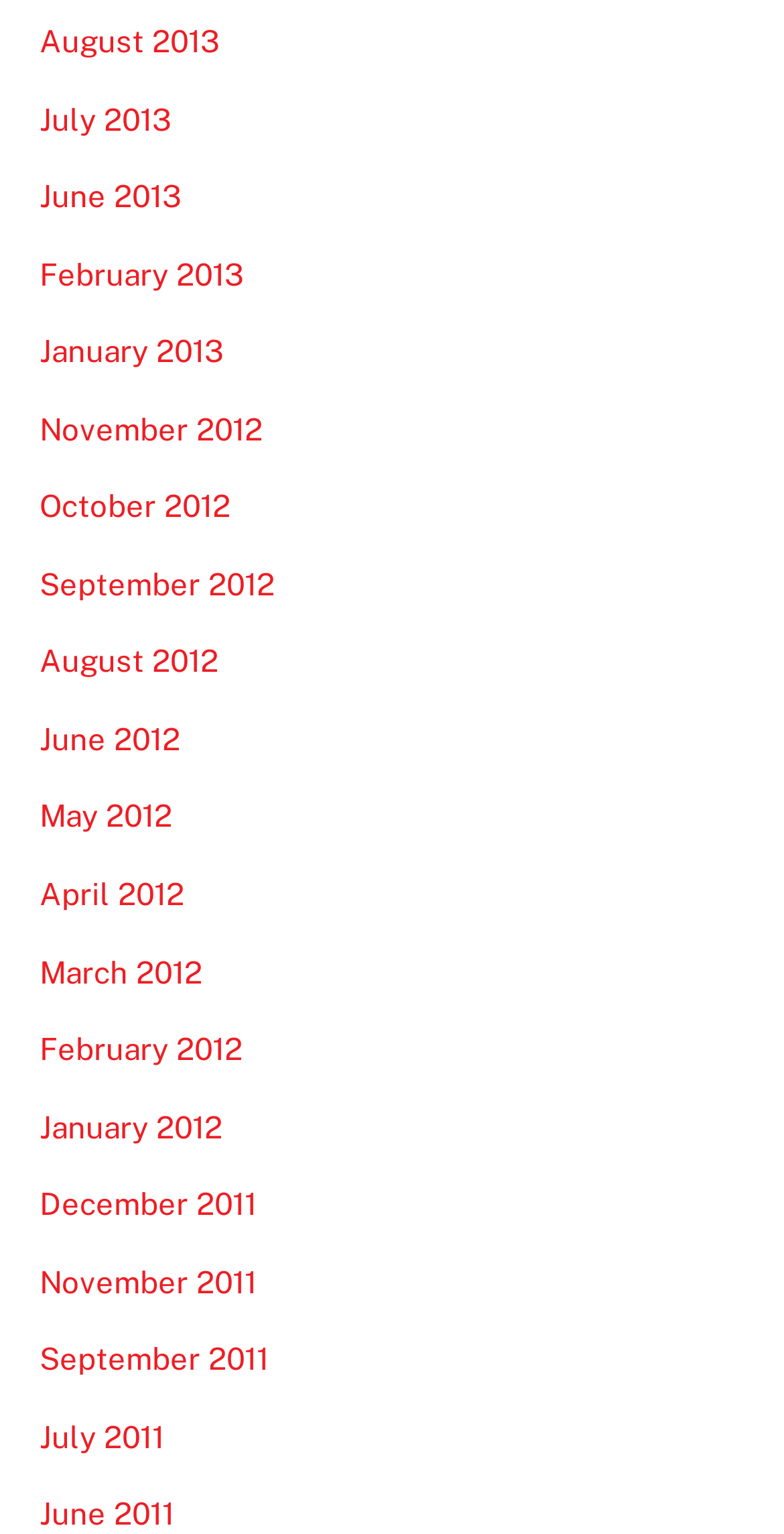Find the bounding box coordinates of the element to click in order to complete the given instruction: "view September 2012."

[0.05, 0.37, 0.35, 0.392]